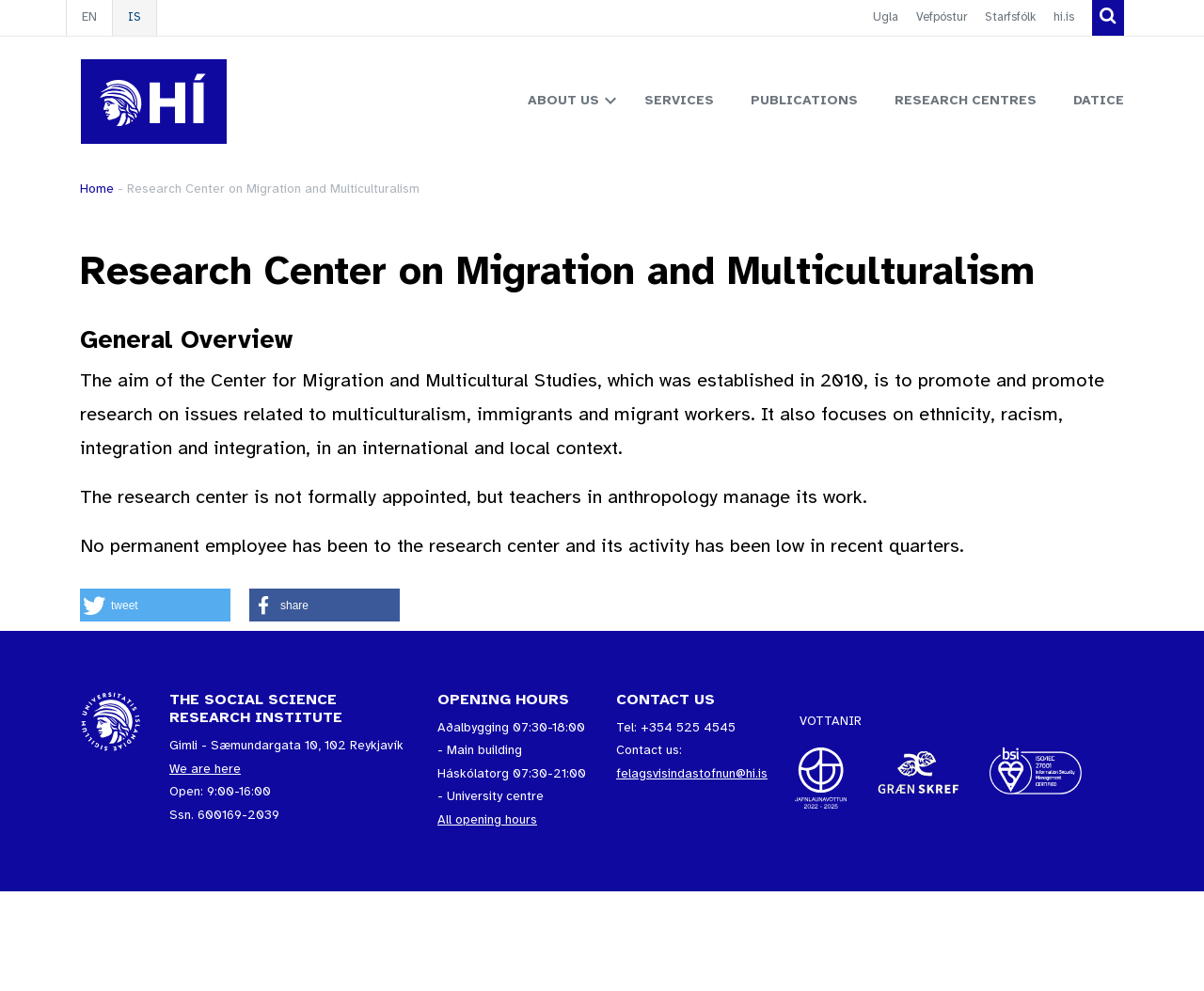Determine the heading of the webpage and extract its text content.

Research Center on Migration and Multiculturalism